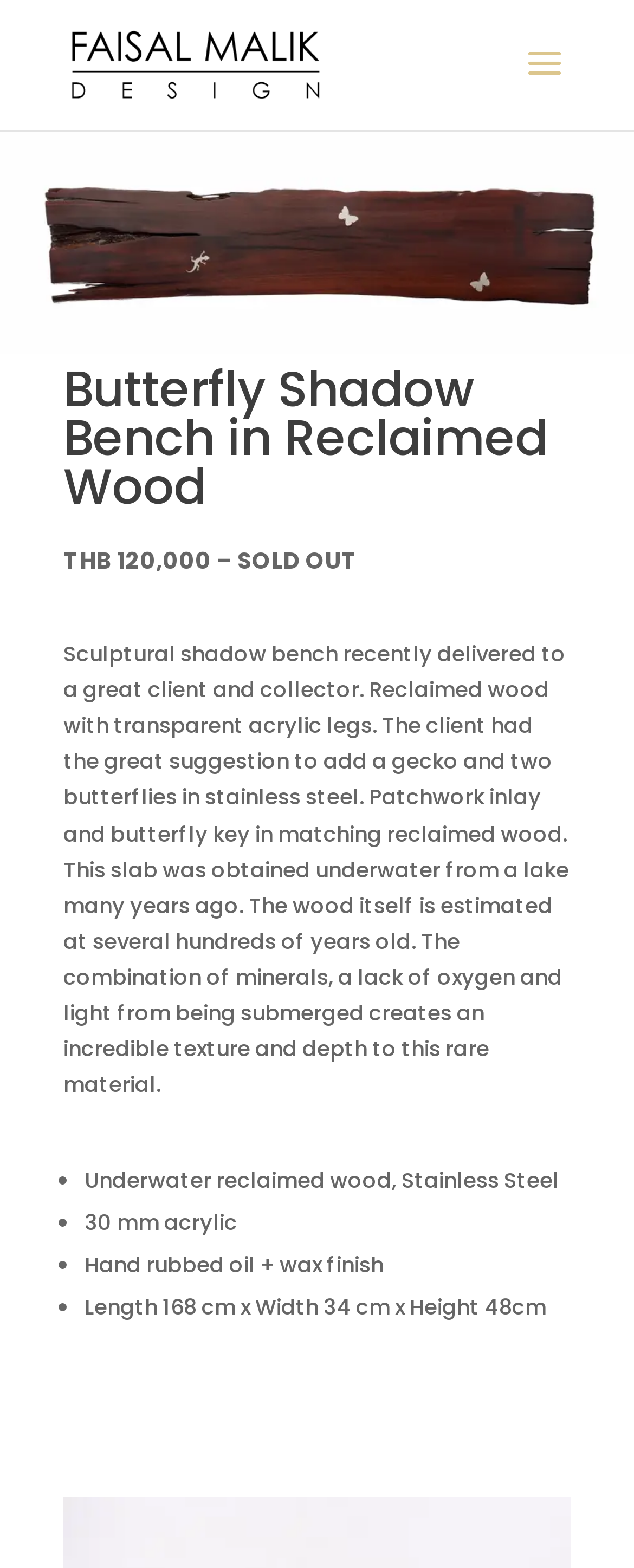Offer a thorough description of the webpage.

This webpage is about Faisal Malik Design, a custom furniture maker based in Bangkok, Thailand. At the top left of the page, there is a link to the designer's name, accompanied by a small image with the same text. Below this, there is a large background image that spans the entire width of the page.

The main content of the page is focused on a specific product, the "Butterfly Shadow Bench in Reclaimed Wood", which is highlighted in a heading. The price of the bench, THB 120,000, is listed below, but it is marked as "SOLD OUT". 

Following the price, there is a brief description of the bench, which is a sculptural piece made from reclaimed wood with transparent acrylic legs. The description goes on to explain the unique features of the wood, which was obtained from underwater and is estimated to be several hundred years old. 

Below the description, there is a list of specifications for the bench, including the materials used (underwater reclaimed wood and stainless steel), the thickness of the acrylic legs, the finish, and the dimensions of the piece. Each item in the list is marked with a bullet point.